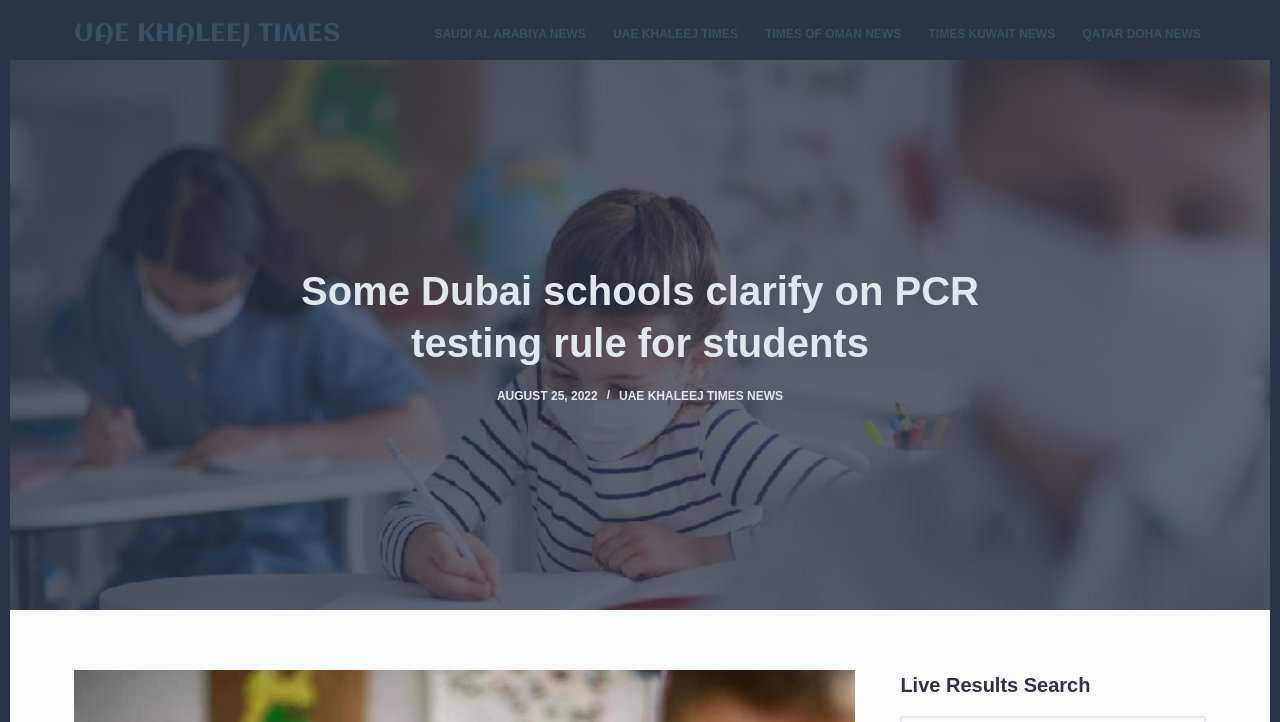What is the date of the news article?
Use the information from the image to give a detailed answer to the question.

I found the answer by looking at the time element, which typically contains the date and time of publication. The text 'AUGUST 25, 2022' is present within this element, indicating that it is the date of the news article.